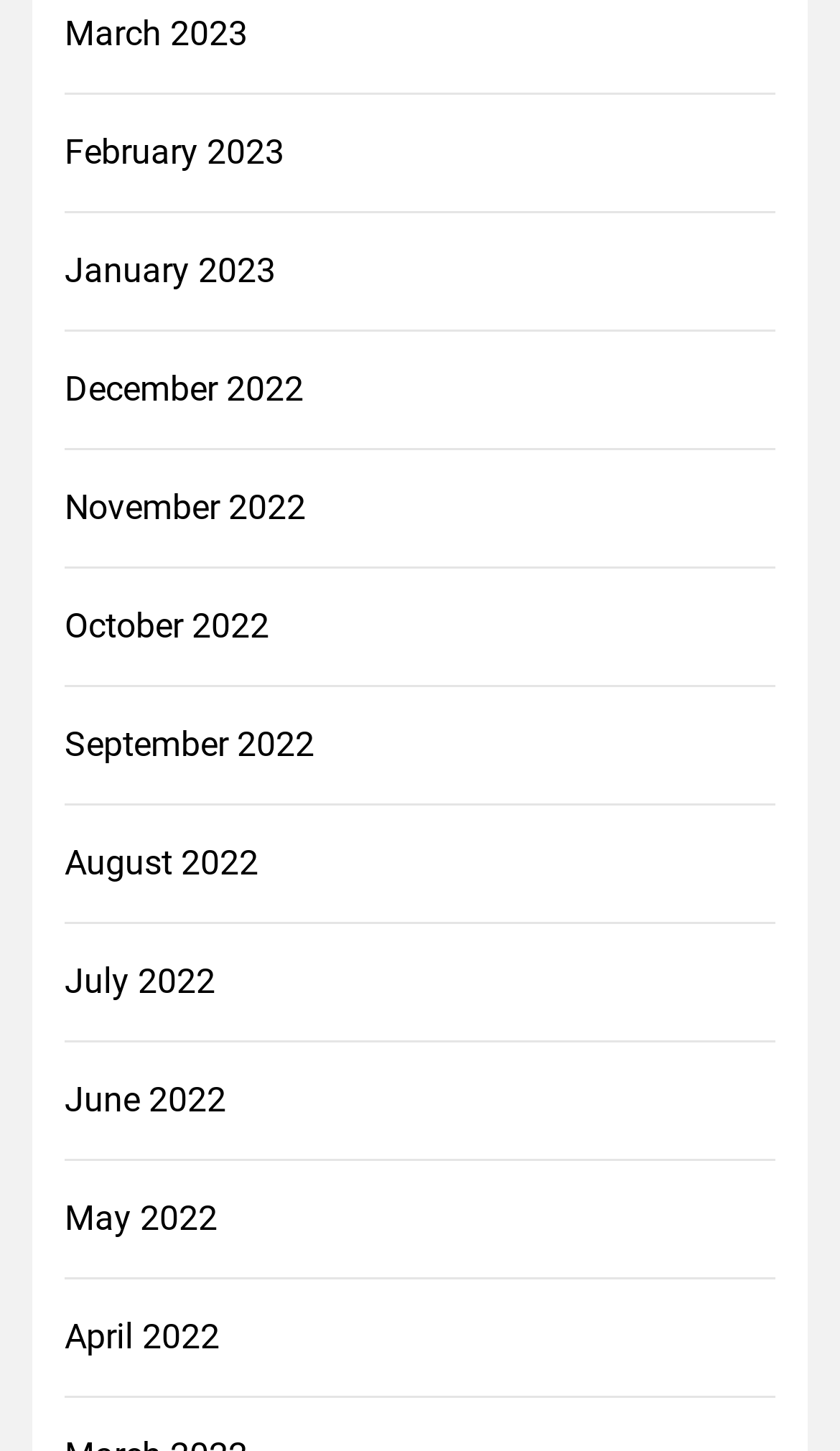Could you specify the bounding box coordinates for the clickable section to complete the following instruction: "access December 2022"?

[0.077, 0.251, 0.379, 0.287]